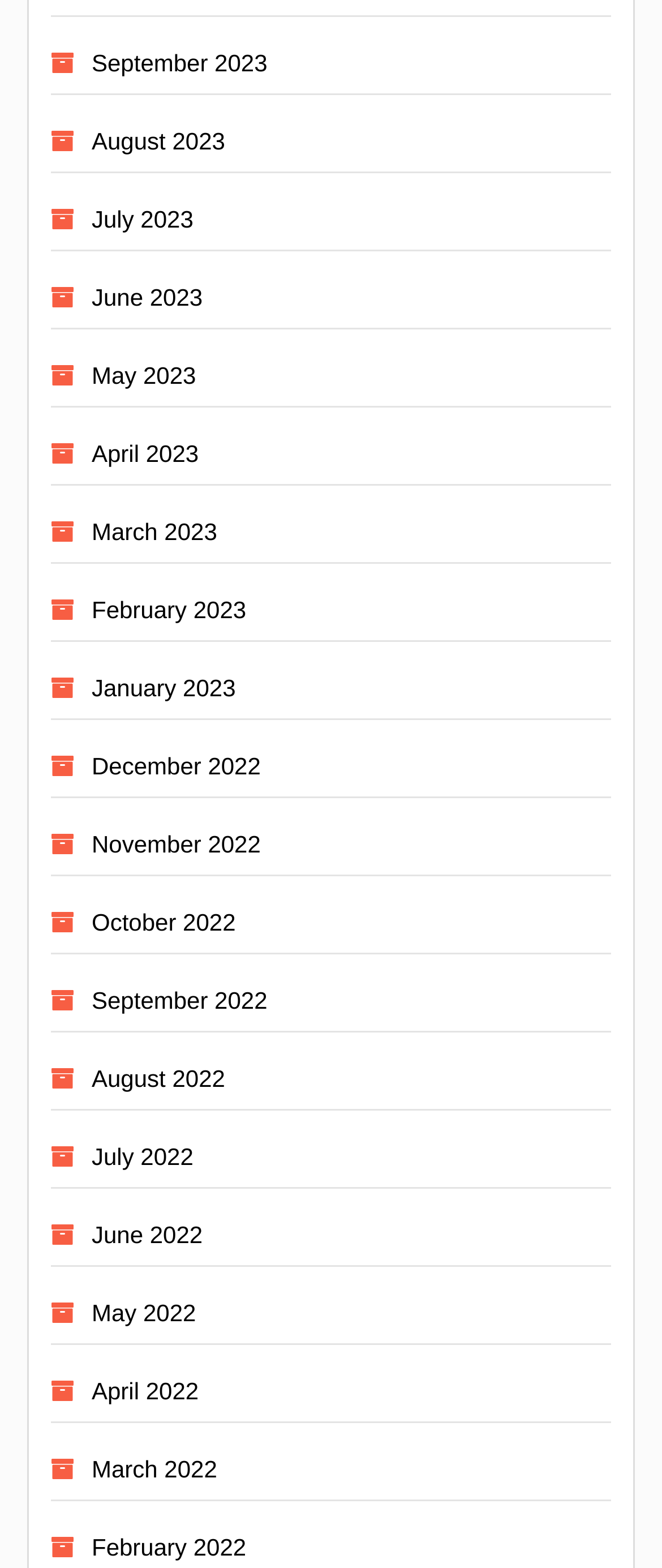Please specify the bounding box coordinates of the area that should be clicked to accomplish the following instruction: "access January 2023". The coordinates should consist of four float numbers between 0 and 1, i.e., [left, top, right, bottom].

[0.138, 0.43, 0.356, 0.448]